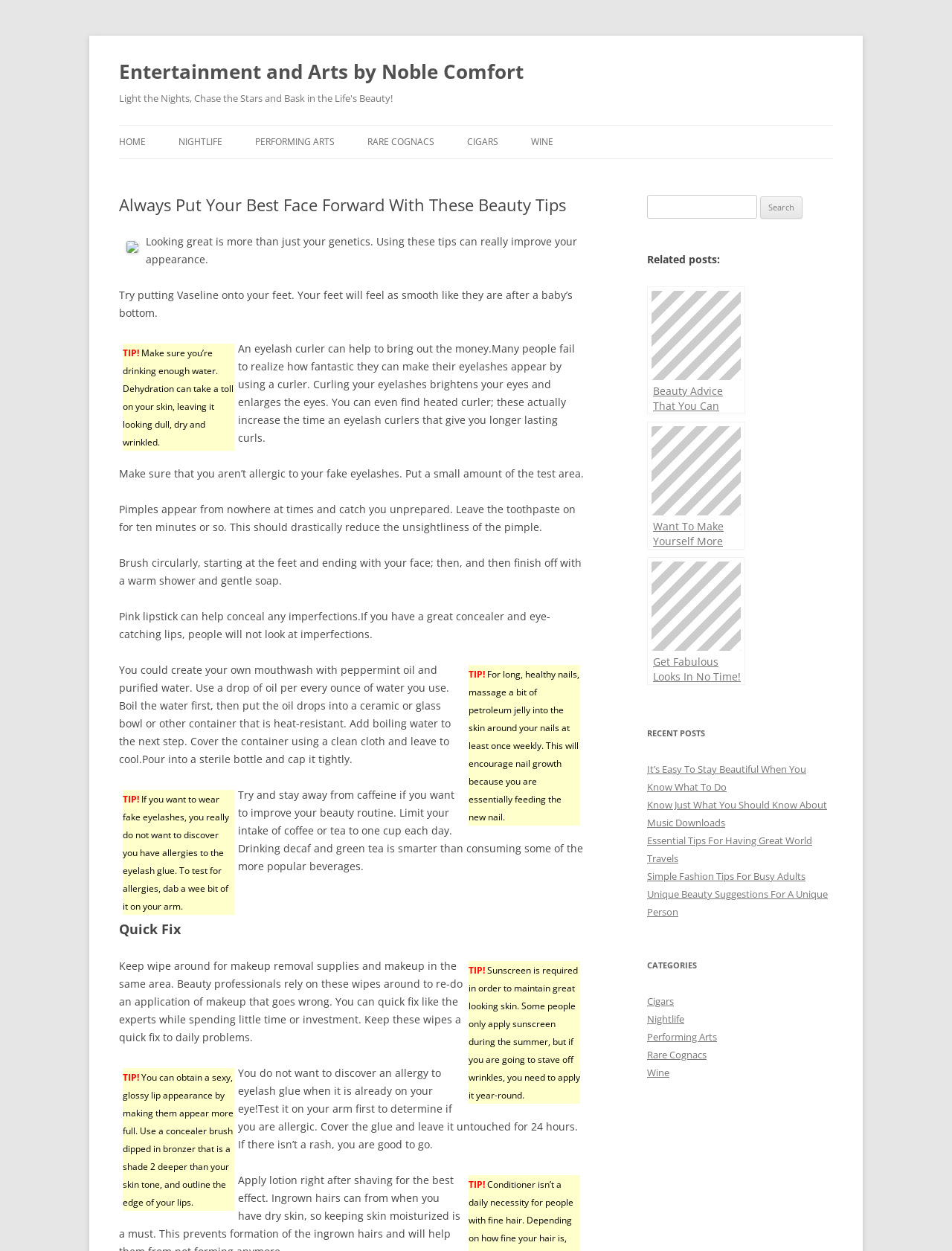Please identify the bounding box coordinates of the clickable element to fulfill the following instruction: "View the 'It’s Easy To Stay Beautiful When You Know What To Do' post". The coordinates should be four float numbers between 0 and 1, i.e., [left, top, right, bottom].

[0.68, 0.61, 0.847, 0.635]